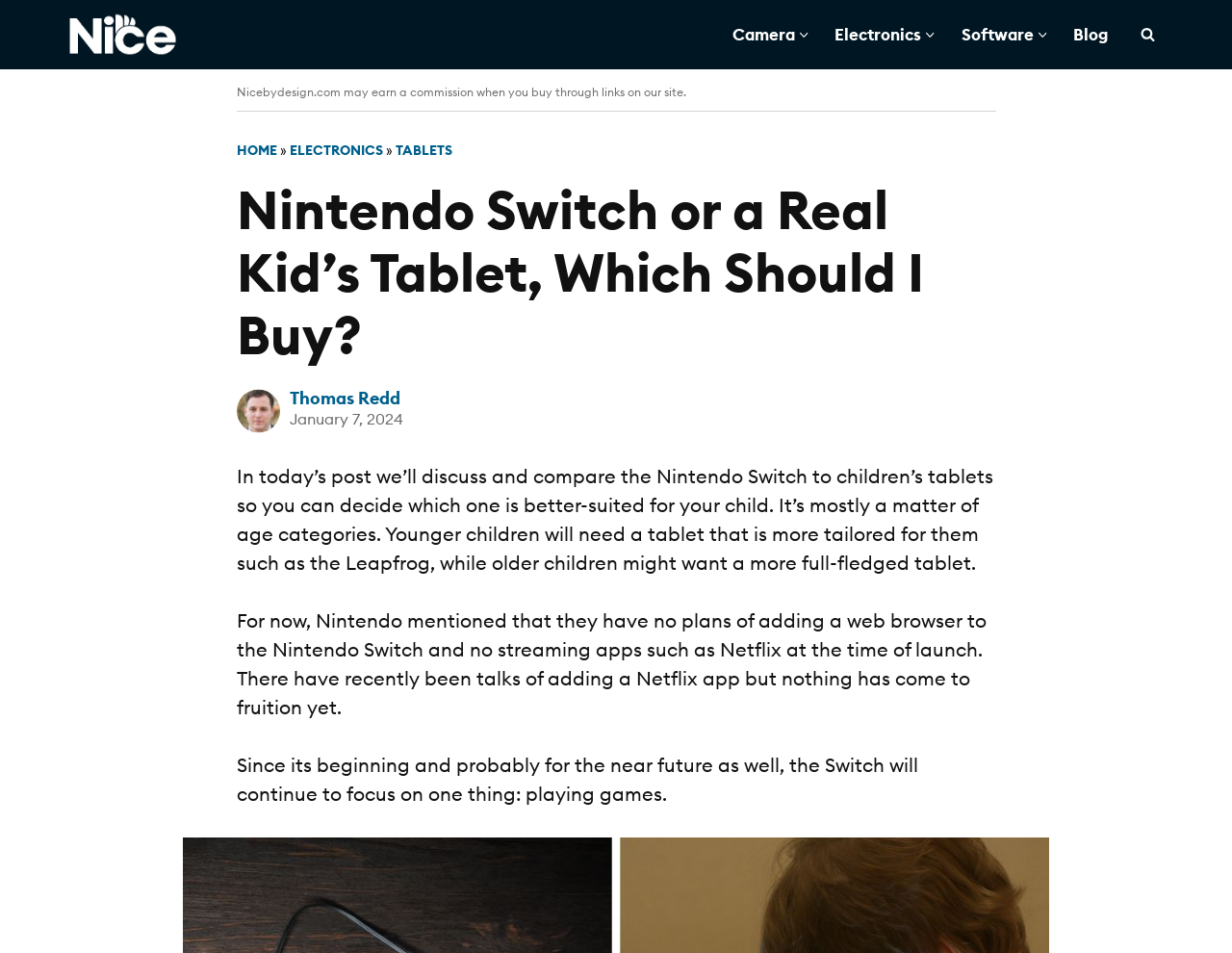Give an extensive and precise description of the webpage.

The webpage is about comparing the Nintendo Switch to children's tablets, helping parents decide which one is better suited for their child. At the top left, there is a link to skip to the content, and next to it, a logo of Nice, Inc. with a link to the company's website. On the top right, there is a navigation menu with links to different categories, including Camera, Electronics, Software, and Blog.

Below the navigation menu, there is a search link with a magnifying glass icon. Underneath, there is a disclaimer stating that Nicebydesign.com may earn a commission when buying through links on their site. On the same line, there are links to the HOME and ELECTRONICS pages, with a » symbol in between.

The main content of the webpage starts with a heading that repeats the title of the article. Below the heading, there is an image of the author, Thomas Redd, with a link to his profile. The article is divided into paragraphs, with the first one explaining that the choice between a Nintendo Switch and a children's tablet depends on the child's age category. The second paragraph mentions that Nintendo has no plans to add a web browser or streaming apps like Netflix to the Switch. The third paragraph emphasizes that the Switch will continue to focus on playing games.

Throughout the webpage, there are no other images besides the logo, the author's image, and the magnifying glass icon. The layout is clean, with a clear hierarchy of elements and sufficient whitespace between them.